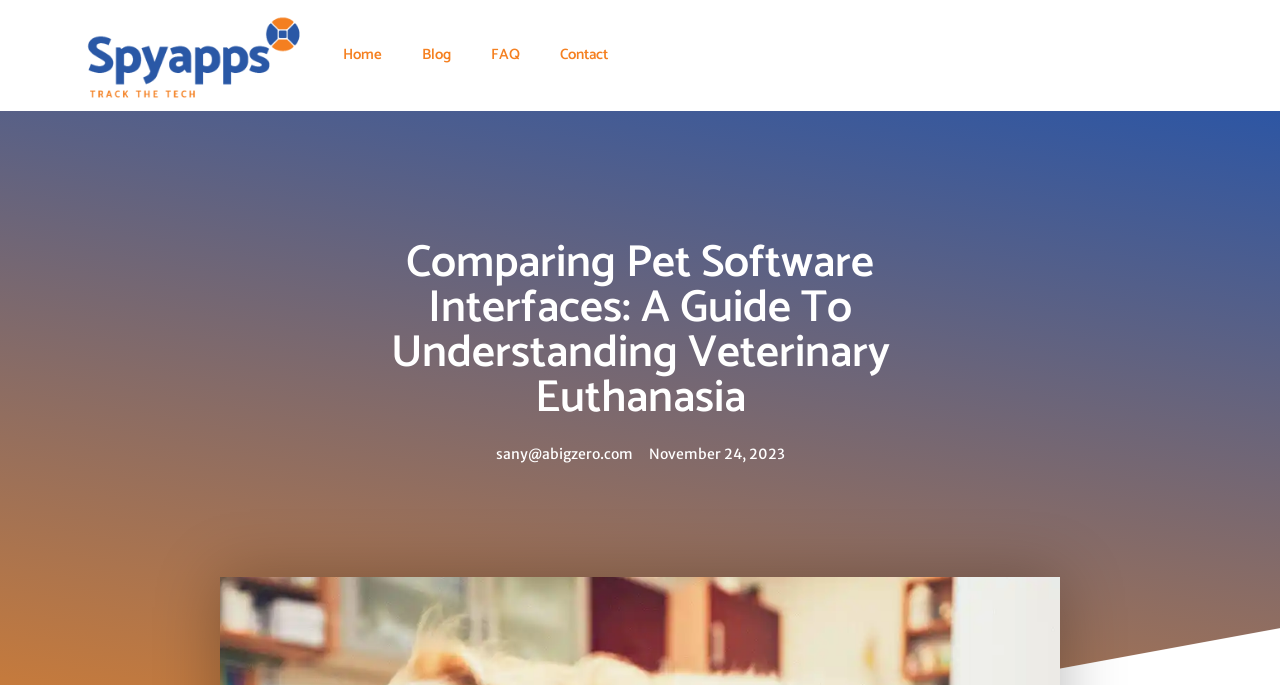Answer this question using a single word or a brief phrase:
What is the logo of the website?

SpyApps Logo 1